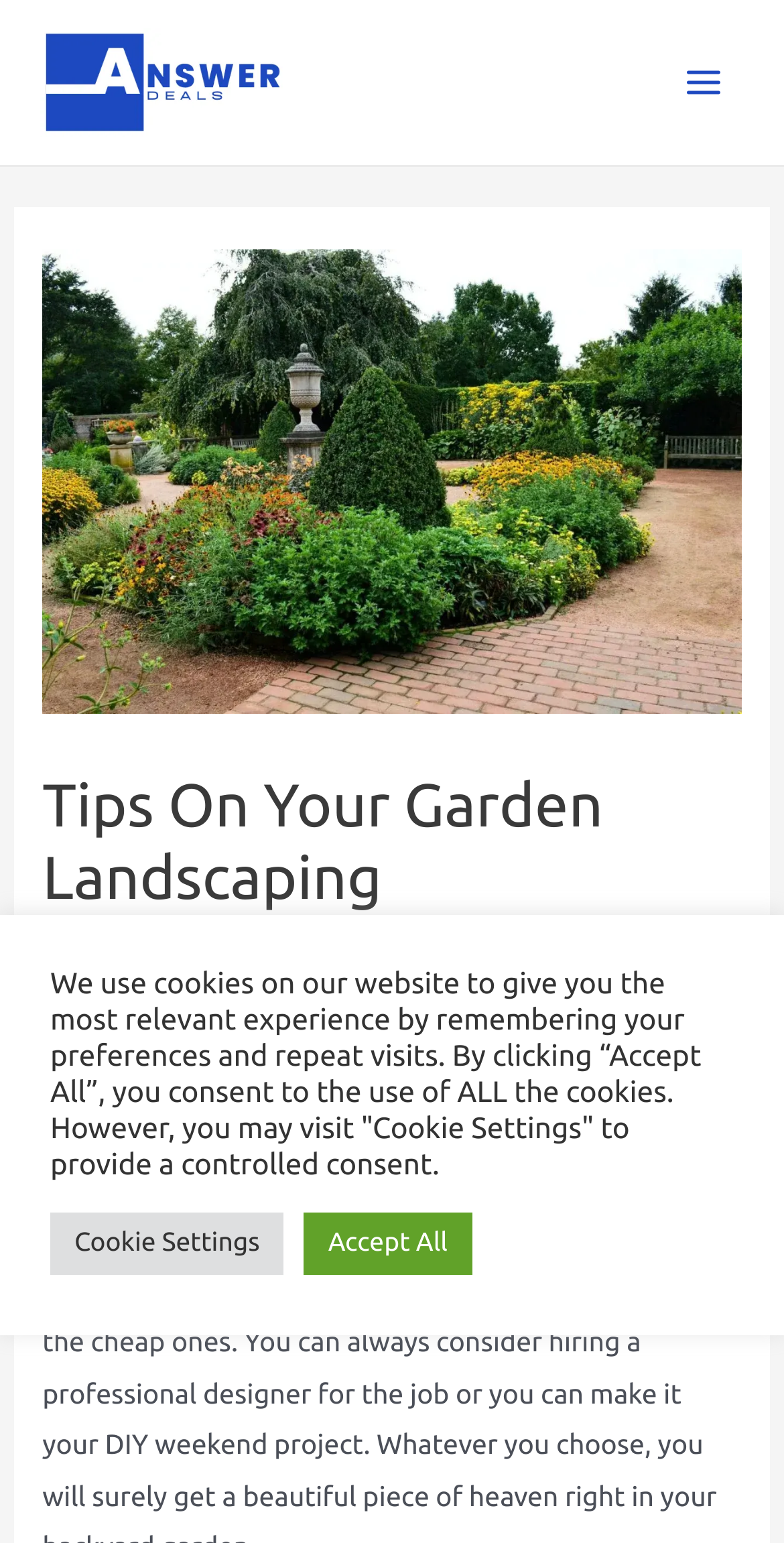How many buttons are in the main menu? Analyze the screenshot and reply with just one word or a short phrase.

1